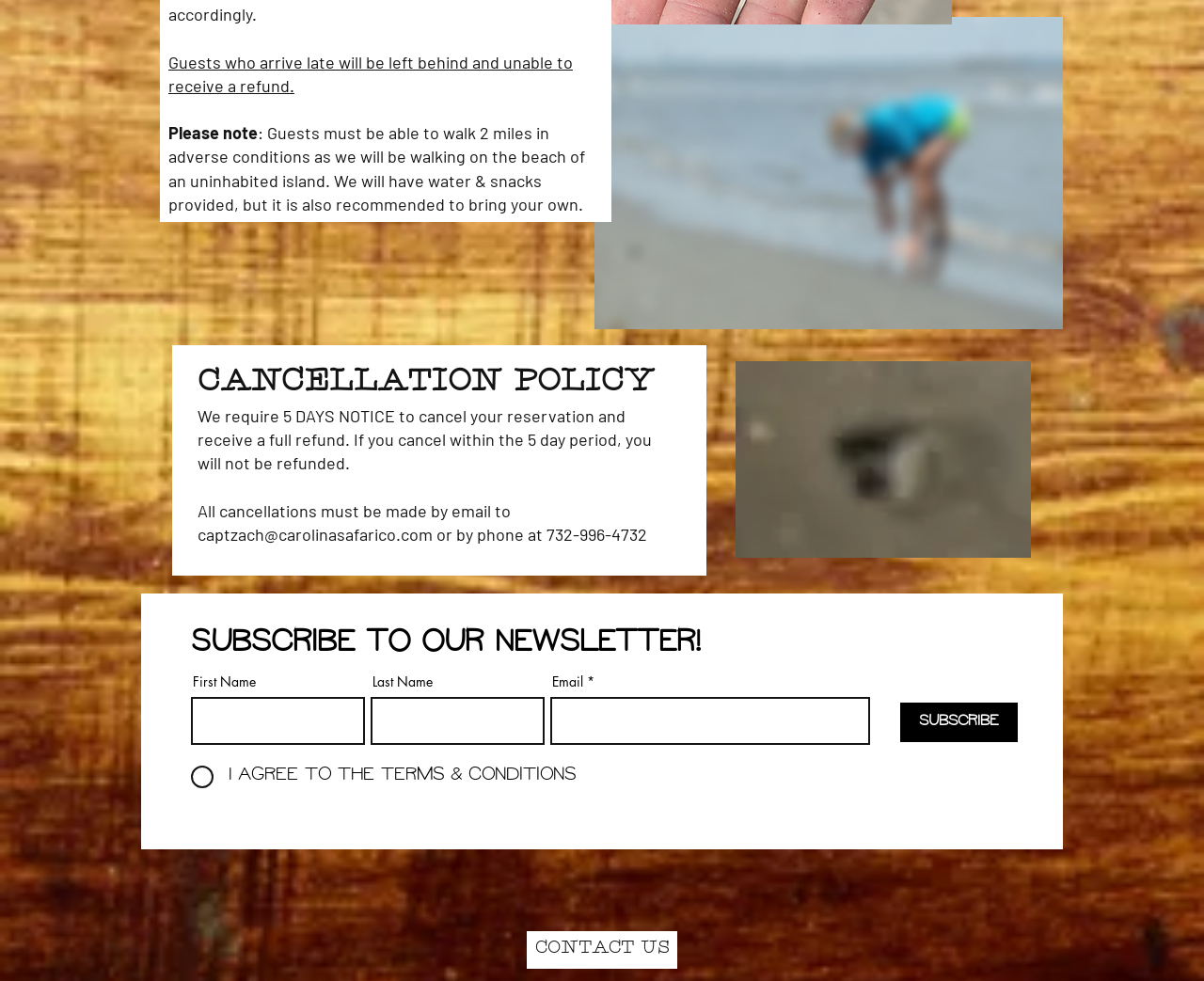Use a single word or phrase to answer the question:
How can I contact the tour operator?

Email or phone